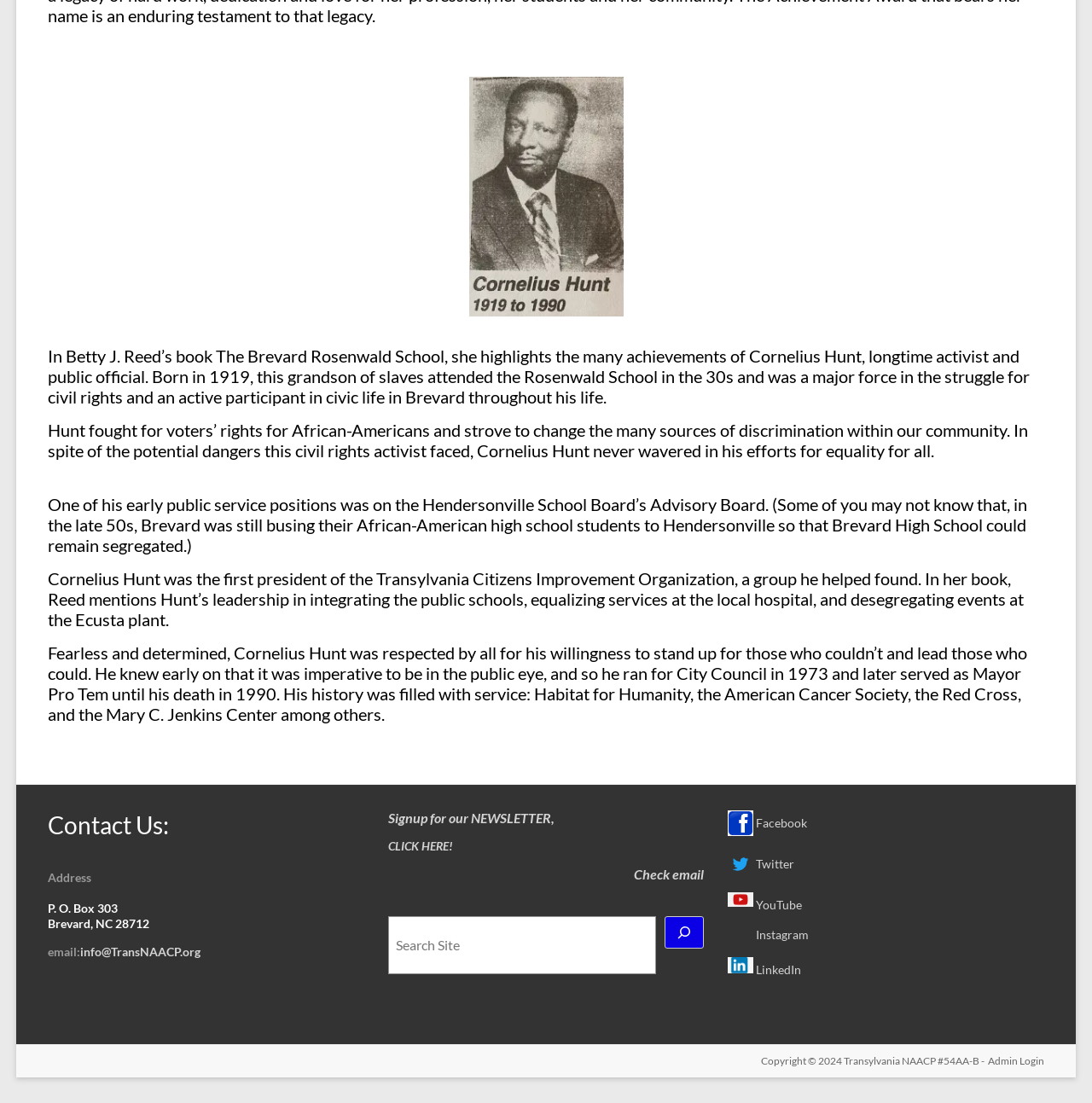Please identify the bounding box coordinates of the element on the webpage that should be clicked to follow this instruction: "Check email". The bounding box coordinates should be given as four float numbers between 0 and 1, formatted as [left, top, right, bottom].

[0.581, 0.785, 0.645, 0.8]